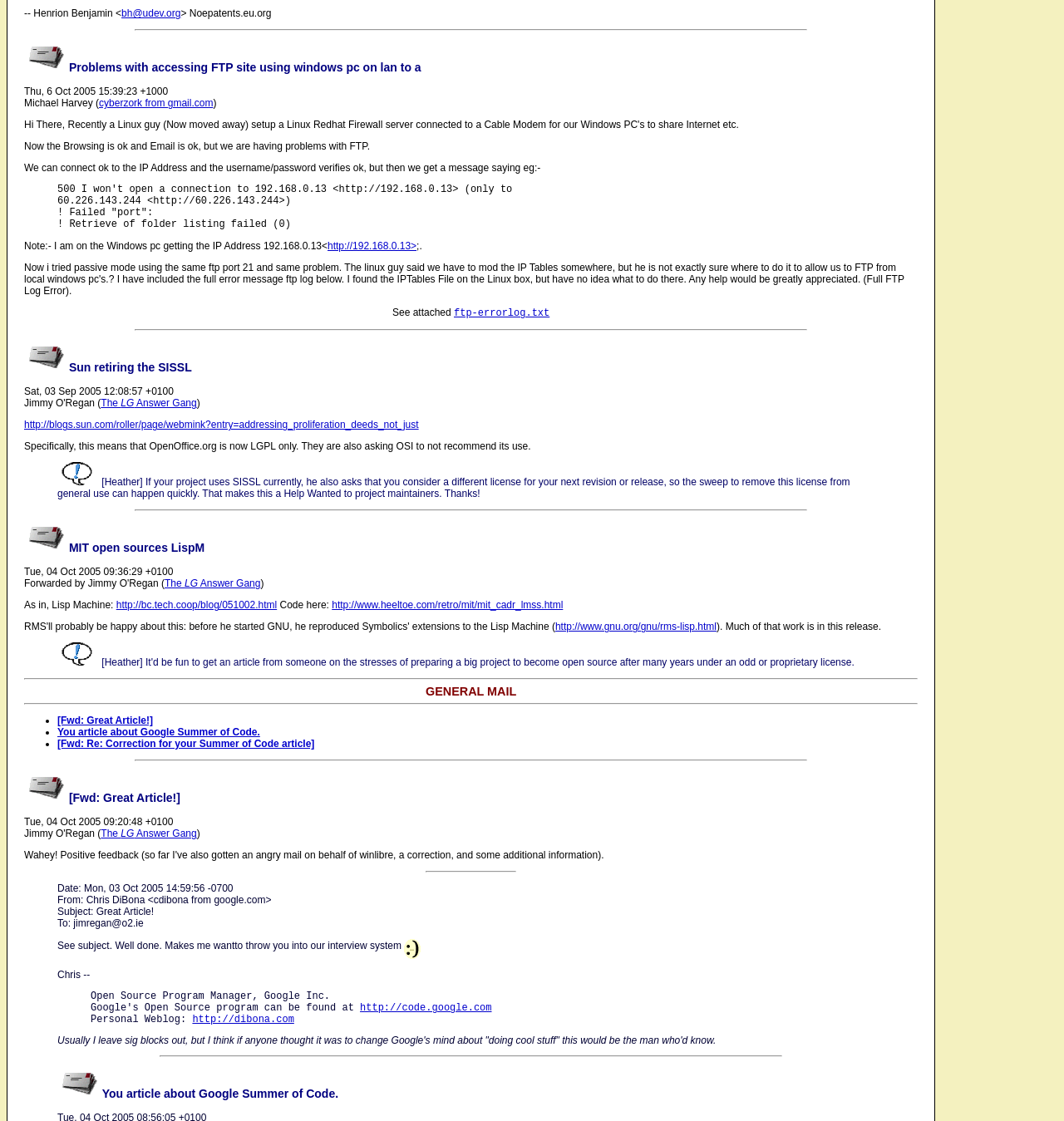Who is the sender of the email in the last article?
Based on the visual details in the image, please answer the question thoroughly.

The last article has a text 'From: Chris DiBona <cdibona from google.com>' which indicates that Chris DiBona is the sender of the email.